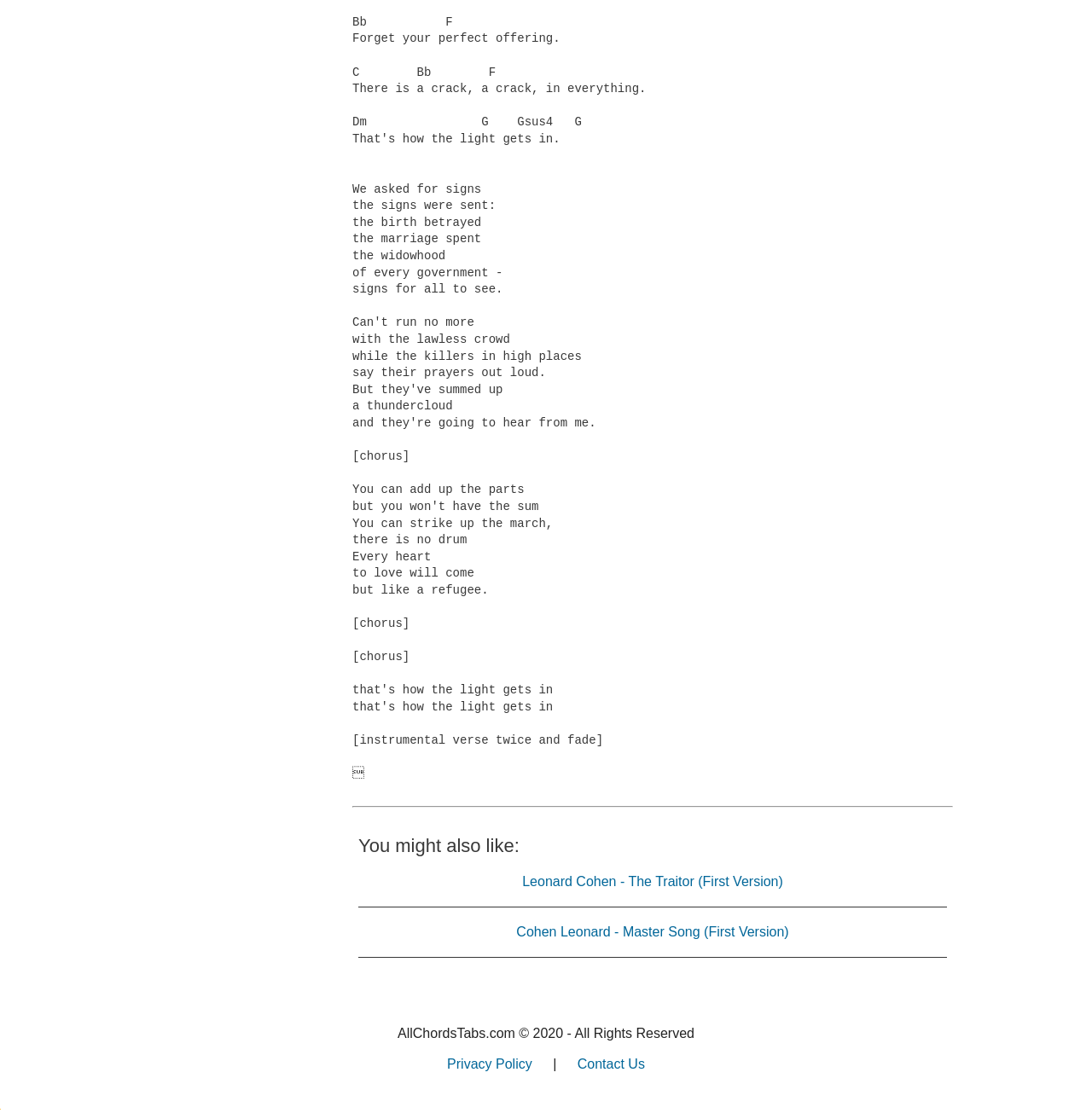Look at the image and answer the question in detail:
What is the text between 'Privacy Policy' and 'Contact Us'?

I looked at the elements at the bottom of the page and found a StaticText element with the text '|' between the 'Privacy Policy' and 'Contact Us' links.